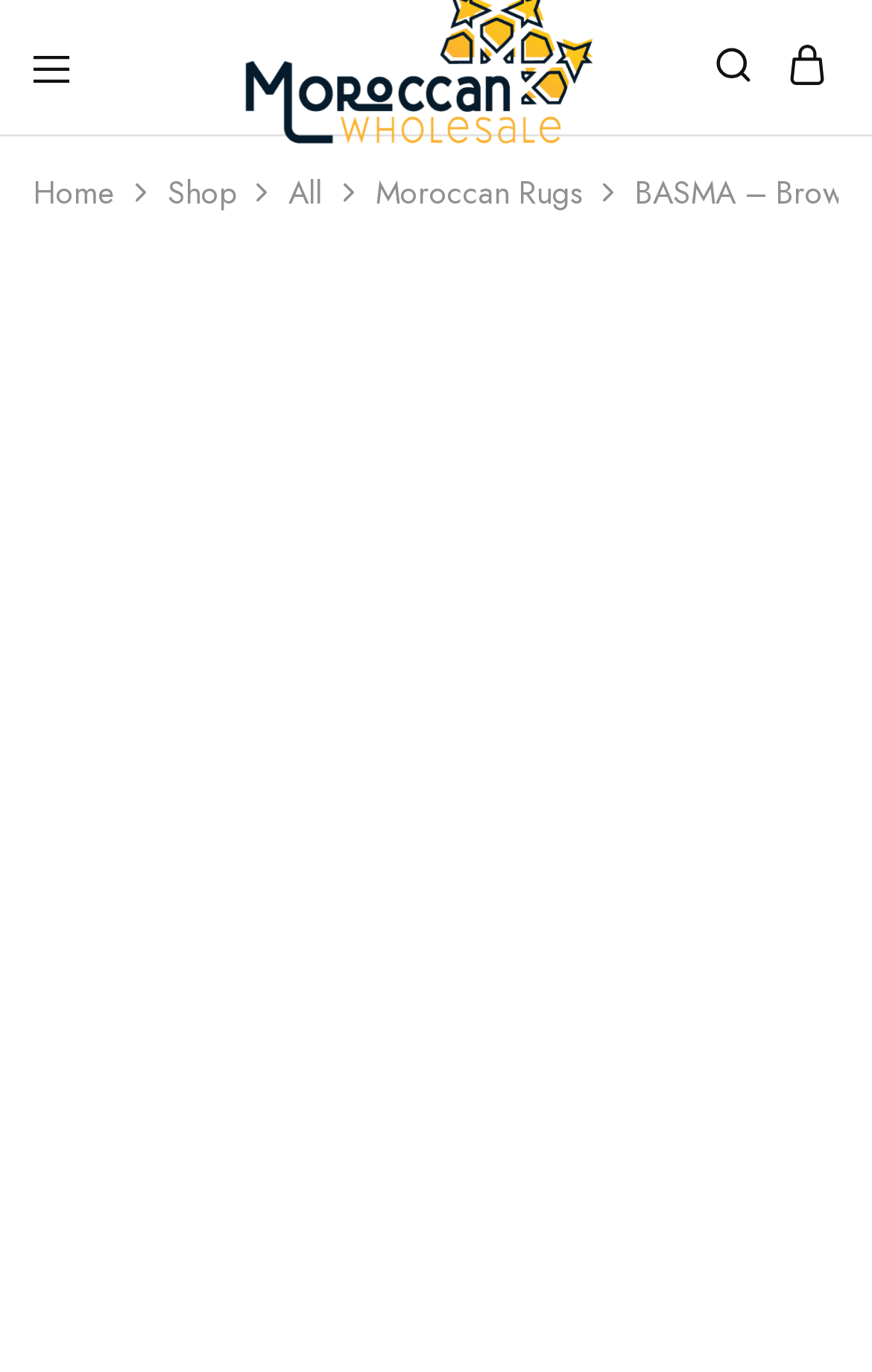What type of product is being sold?
Answer the question in as much detail as possible.

Based on the webpage, I can see that the product being sold is a Moroccan rug, specifically a 'BASMA – Brown and Yellow Carpet – Mrirt Rug 7×9'.